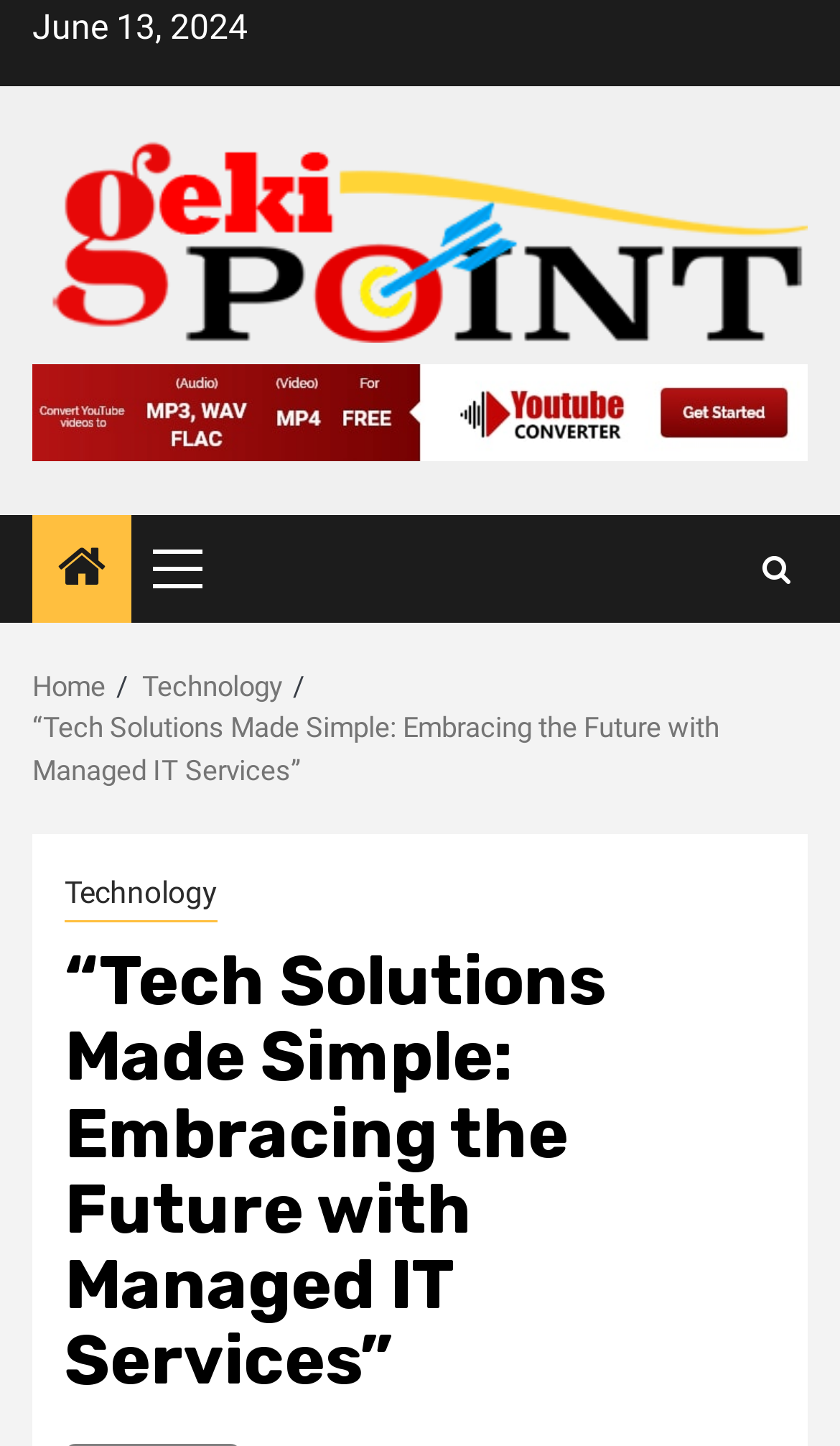What is the date mentioned on the webpage?
Using the image as a reference, give a one-word or short phrase answer.

June 13, 2024